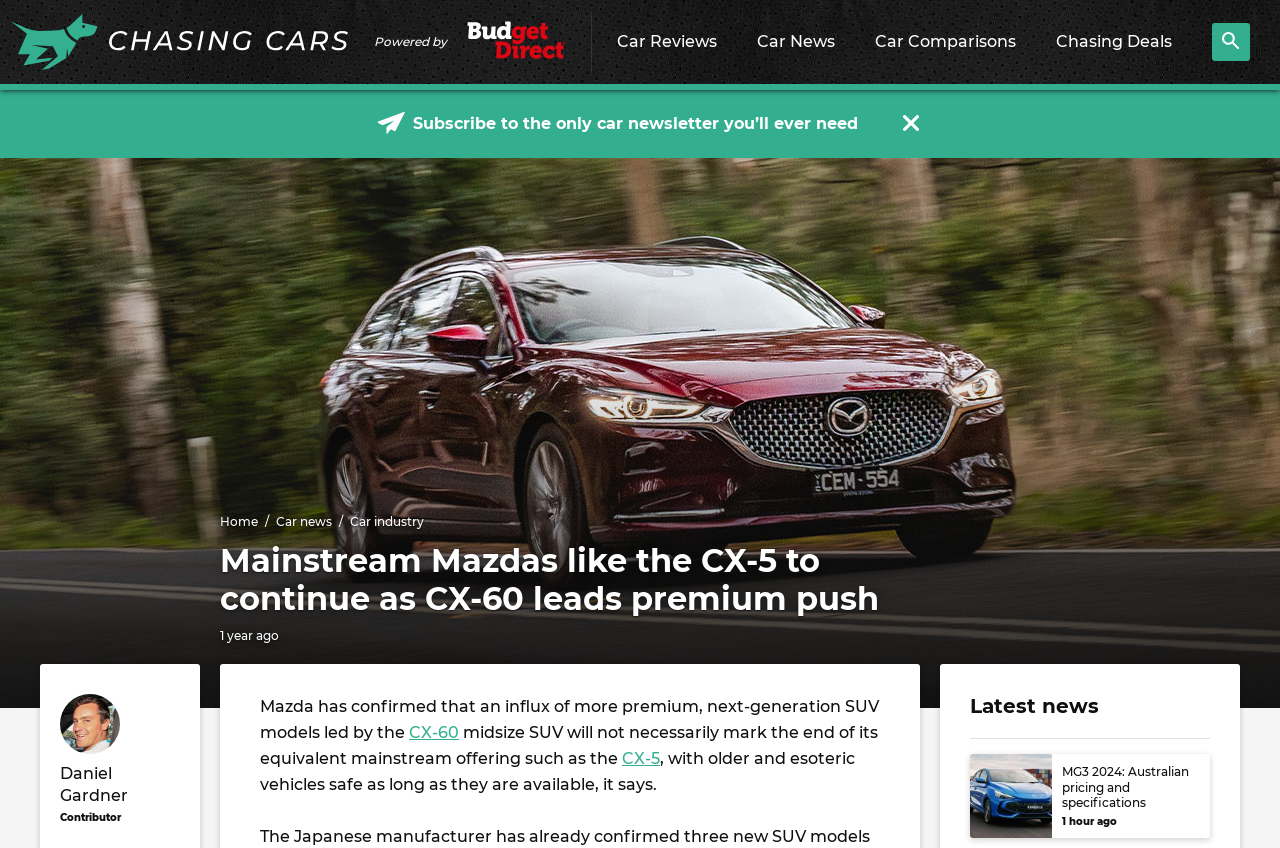Explain the webpage in detail.

The webpage appears to be an article from Chasing Cars, a car news and review website. At the top, there is a logo of Chasing Cars, accompanied by a link to the website's homepage. Below the logo, there are links to various sections of the website, including Car Reviews, Car News, Car Comparisons, and Chasing Deals.

On the left side of the page, there is a section with a heading "Mainstream Mazdas like the CX-5 to continue as CX-60 leads premium push". Below the heading, there is a timestamp indicating that the article was published 1 year ago. The article's author, Daniel Gardner, is credited as a contributor.

The main content of the article discusses Mazda's plans to introduce more premium SUV models, led by the CX-60, and how this will affect their mainstream offerings, such as the CX-5. The text is divided into paragraphs, with links to relevant terms, such as CX-60 and CX-5.

On the right side of the page, there is a section with a heading "Latest news", which appears to be a list of recent news articles. The first article listed is about the MG3 2024, with a link to the full article and an accompanying image.

Throughout the page, there are various images, including logos, icons, and article thumbnails. There are also several calls-to-action, encouraging users to subscribe to the website's newsletter.